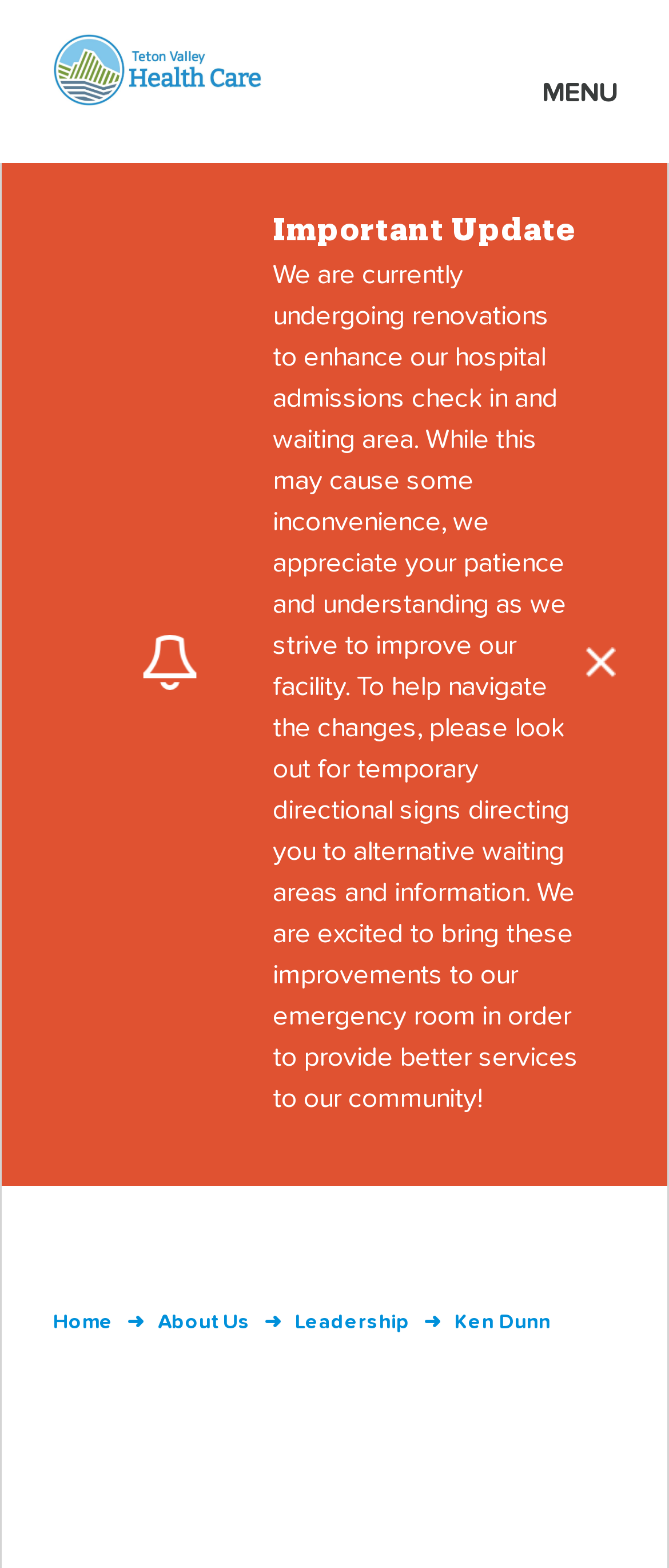What is the purpose of the temporary directional signs?
Using the picture, provide a one-word or short phrase answer.

To navigate changes